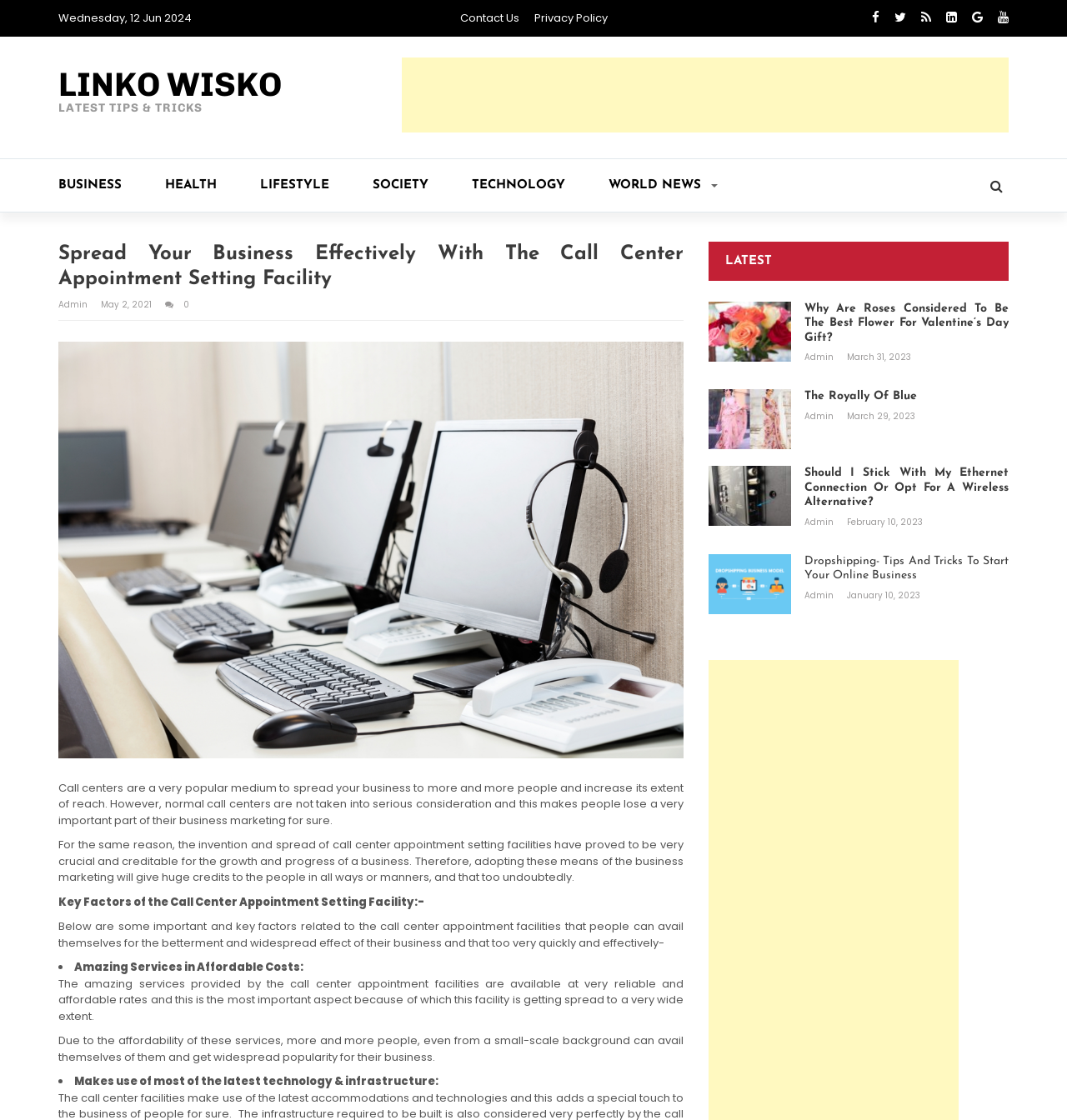Identify the bounding box coordinates necessary to click and complete the given instruction: "Read the article 'Why Are Roses Considered To Be The Best Flower For Valentine’s Day Gift?'".

[0.664, 0.269, 0.945, 0.308]